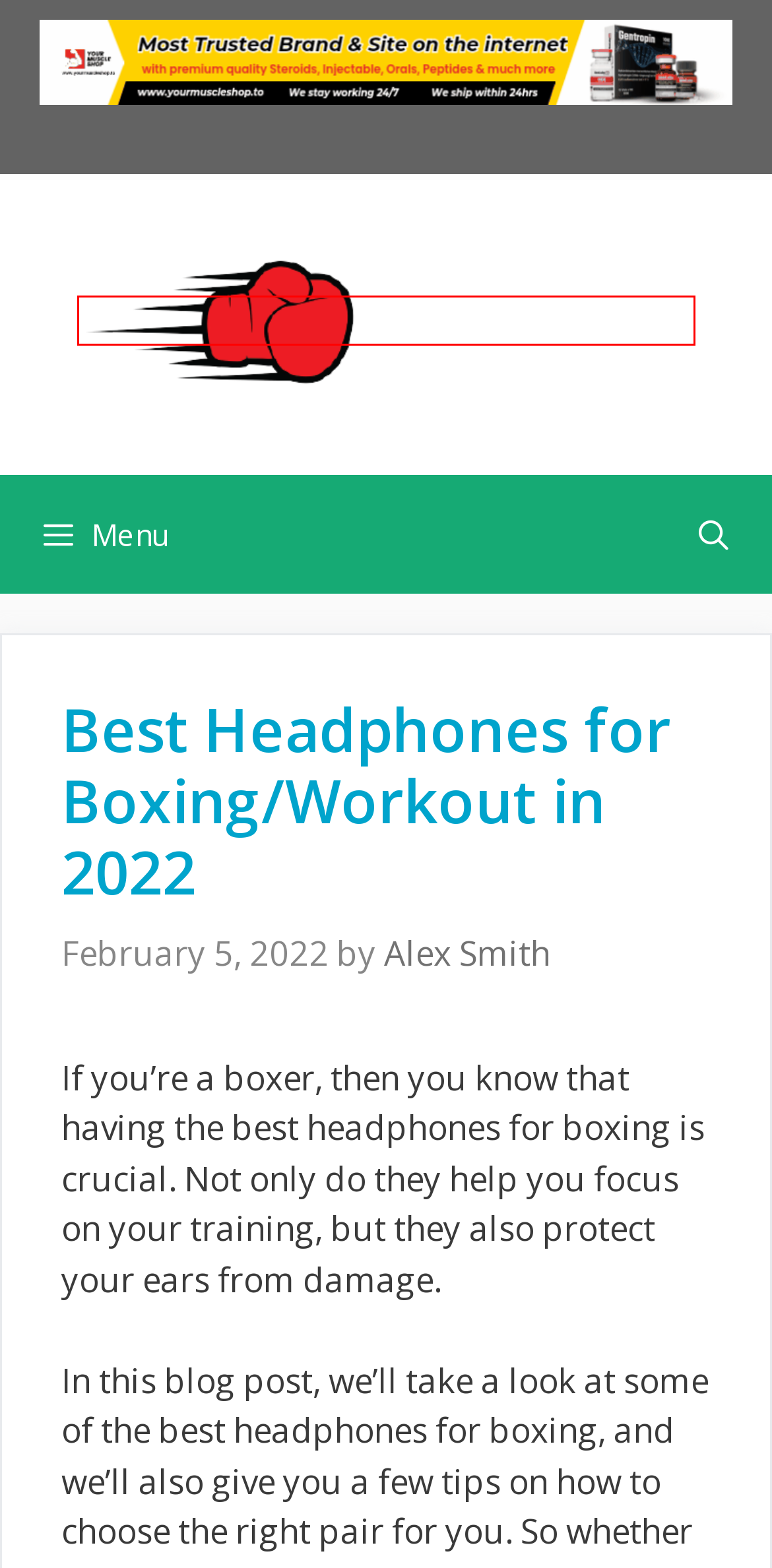Examine the screenshot of the webpage, which includes a red bounding box around an element. Choose the best matching webpage description for the page that will be displayed after clicking the element inside the red bounding box. Here are the candidates:
A. Boxing Scholarship Program 2022- Essay Scholarship
B. 8 Best Boxing Gloves for Women 2022
C. Best MMA Headgear 2022 - Top Most Reviews & Buyer Guide
D. Related Post Link
E. How to Clean Boxing Headgear? Machine Wash? Handwash? Lets find out
F. Best Boxing Headgear 2022 - Best Headgear for sparring
G. How to Clean Your Boxing Gloves
H. Best Boxing Headgear for Nose Protection 2022 - Full Face Headgear

F